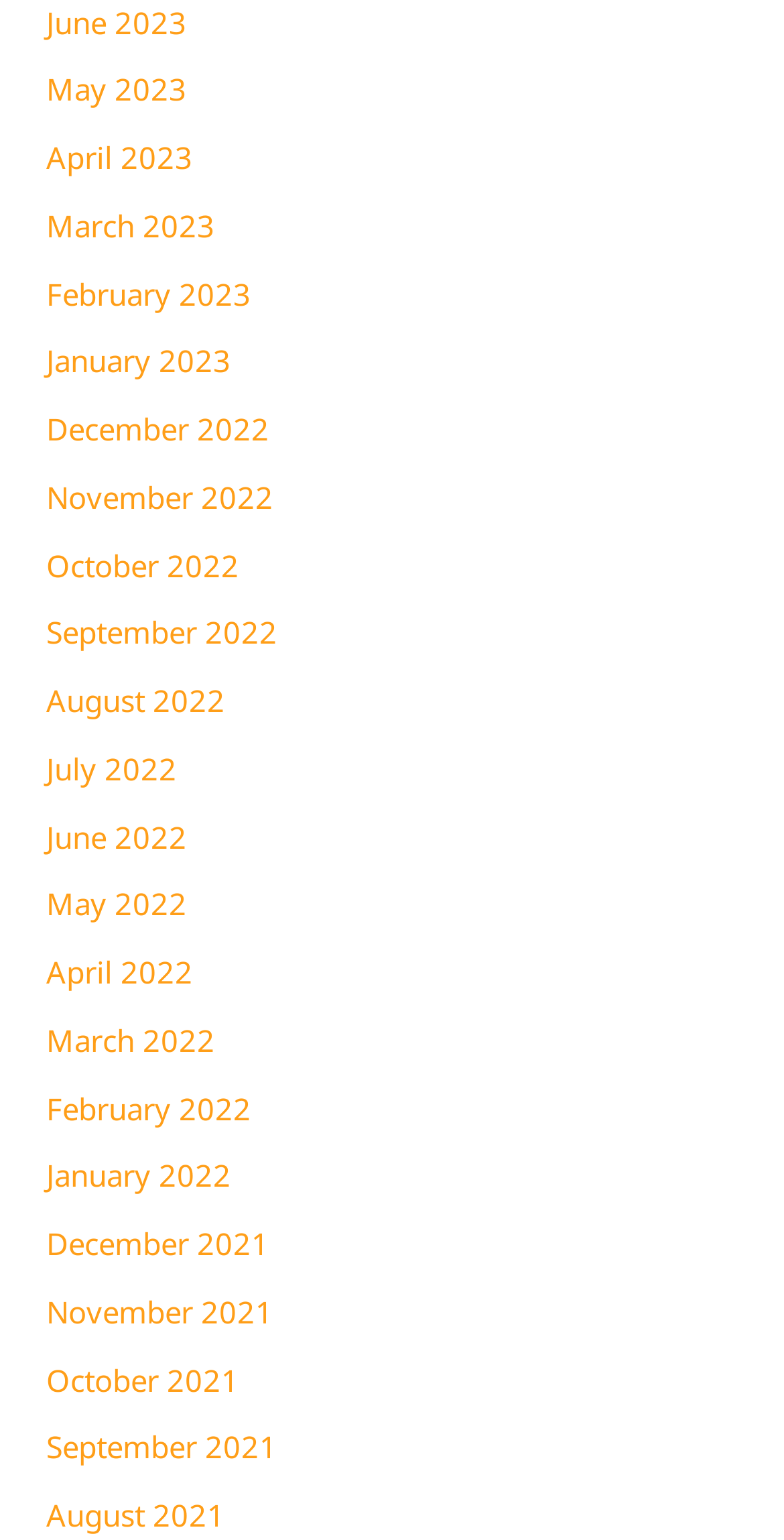Can you pinpoint the bounding box coordinates for the clickable element required for this instruction: "view August 2021"? The coordinates should be four float numbers between 0 and 1, i.e., [left, top, right, bottom].

[0.059, 0.97, 0.287, 0.997]